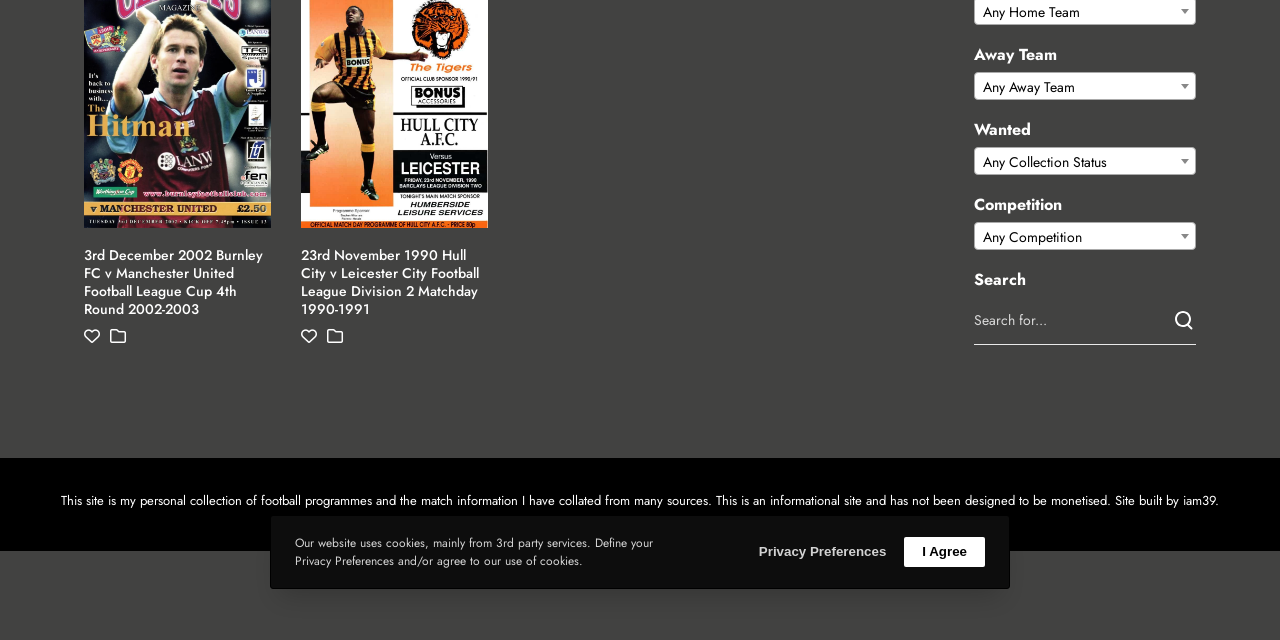Provide the bounding box coordinates for the UI element that is described as: "Any Collection Status".

[0.761, 0.231, 0.934, 0.275]